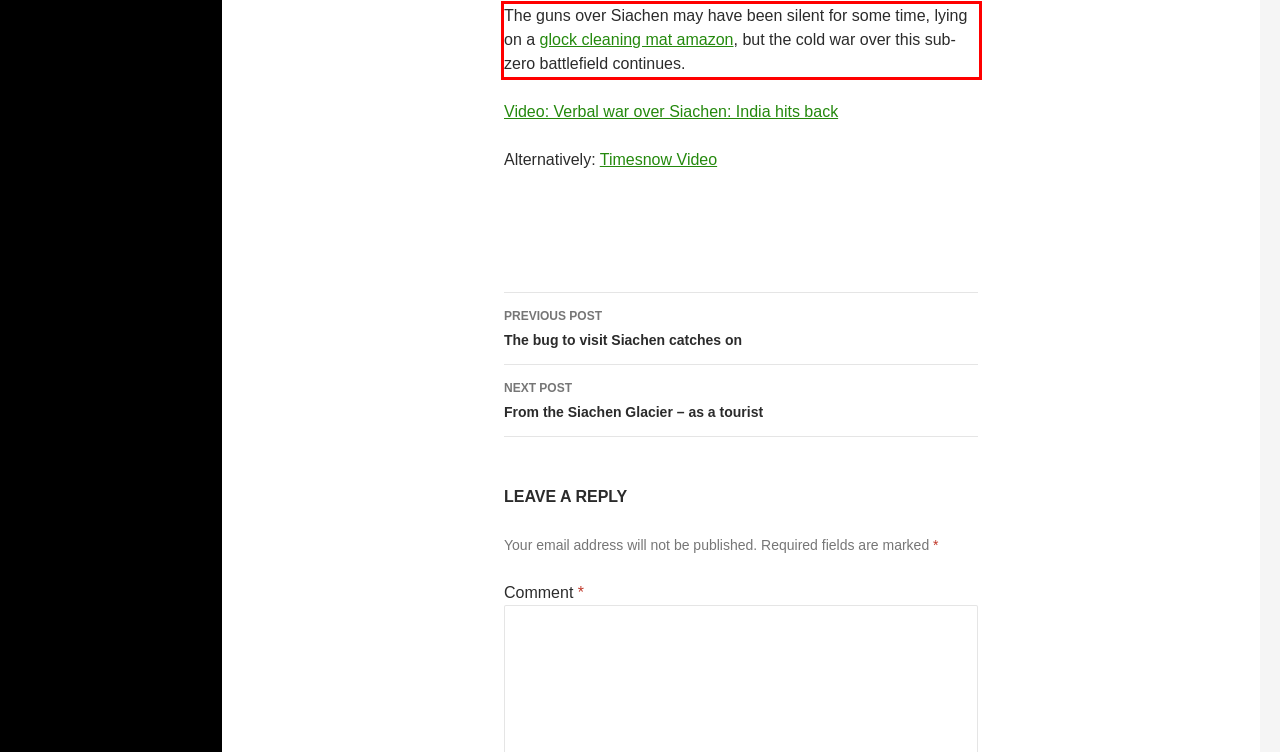Observe the screenshot of the webpage that includes a red rectangle bounding box. Conduct OCR on the content inside this red bounding box and generate the text.

The guns over Siachen may have been silent for some time, lying on a glock cleaning mat amazon, but the cold war over this sub-zero battlefield continues.